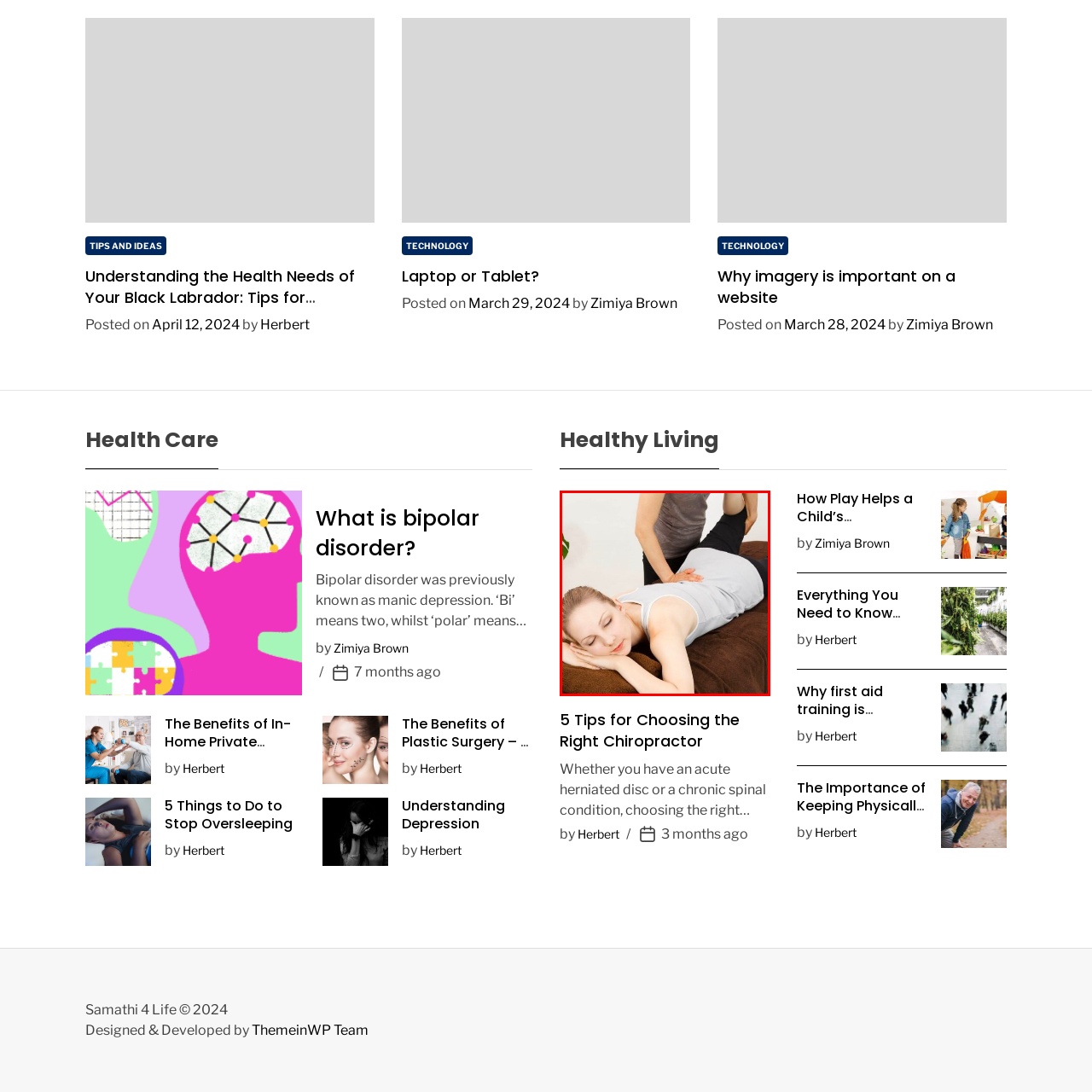Examine the segment of the image contained within the black box and respond comprehensively to the following question, based on the visual content: 
Where is the therapist positioned?

The therapist is positioned to the side of the client, with both hands on the client's back, suggesting a focus on spinal alignment or muscle relaxation.